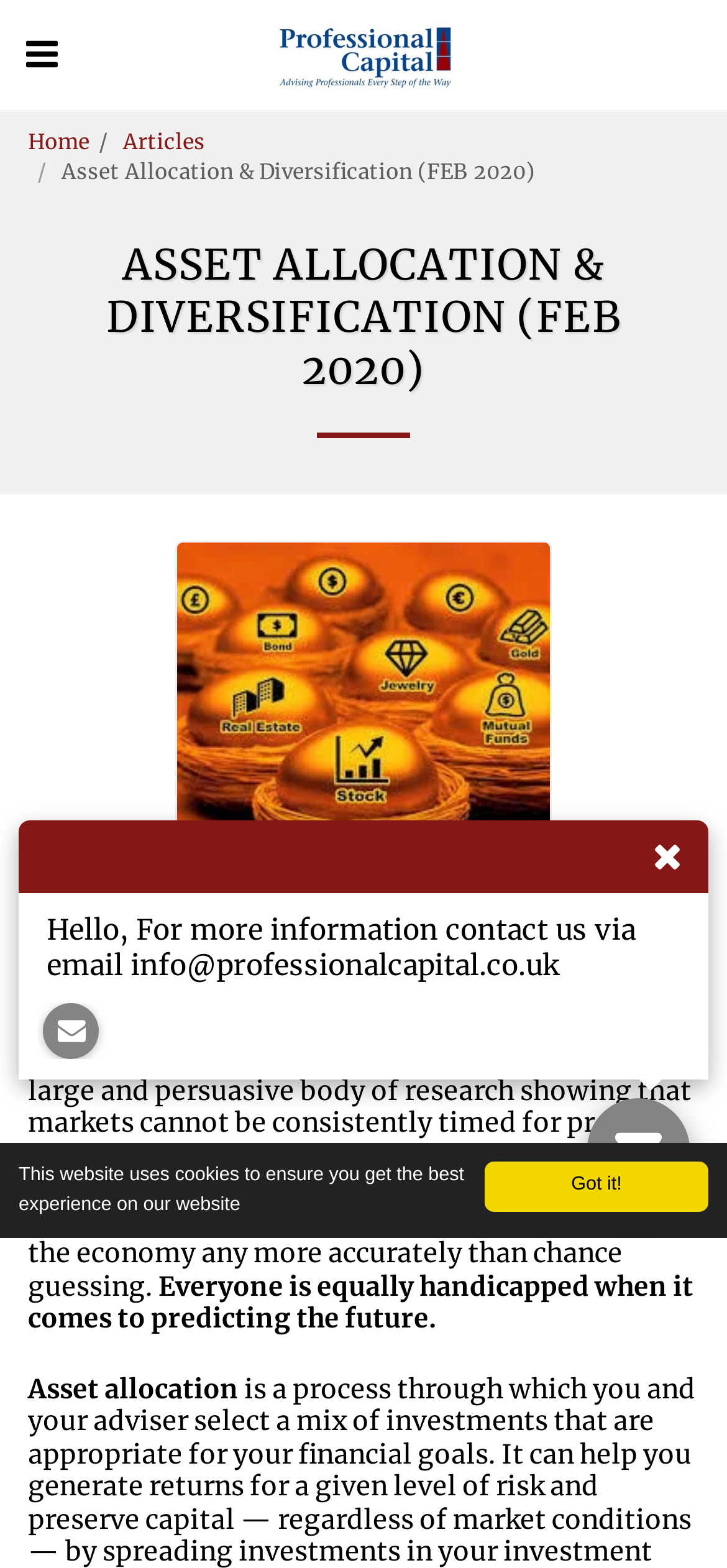Utilize the details in the image to give a detailed response to the question: What is the tone of the webpage content?

The tone of the webpage content is informative, as it provides detailed information about asset allocation, its importance, and its benefits. The language used is formal and objective, suggesting that the purpose of the webpage is to educate users about asset allocation rather than to persuade or entertain them.